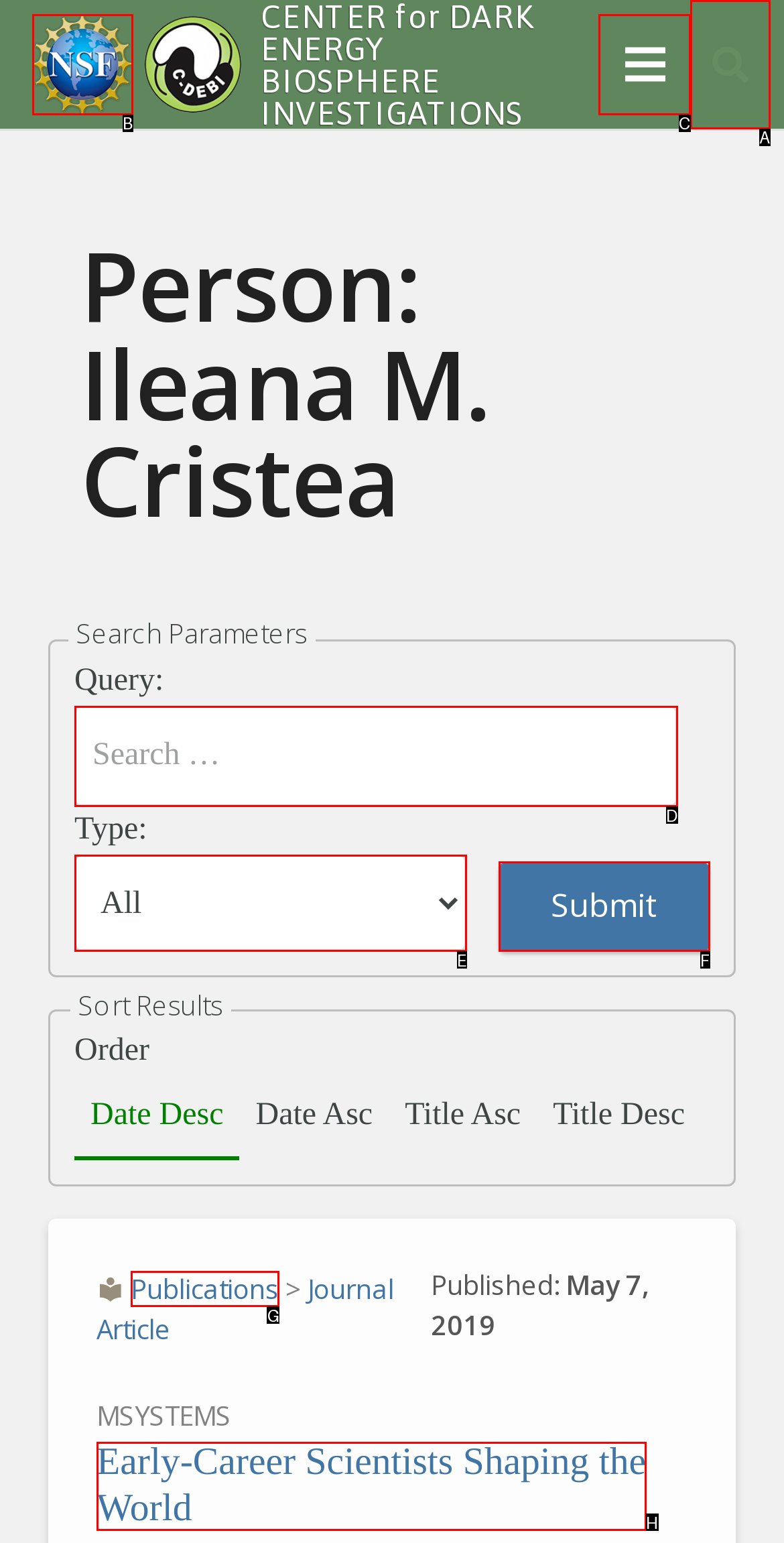Select the HTML element that needs to be clicked to perform the task: View publications. Reply with the letter of the chosen option.

G